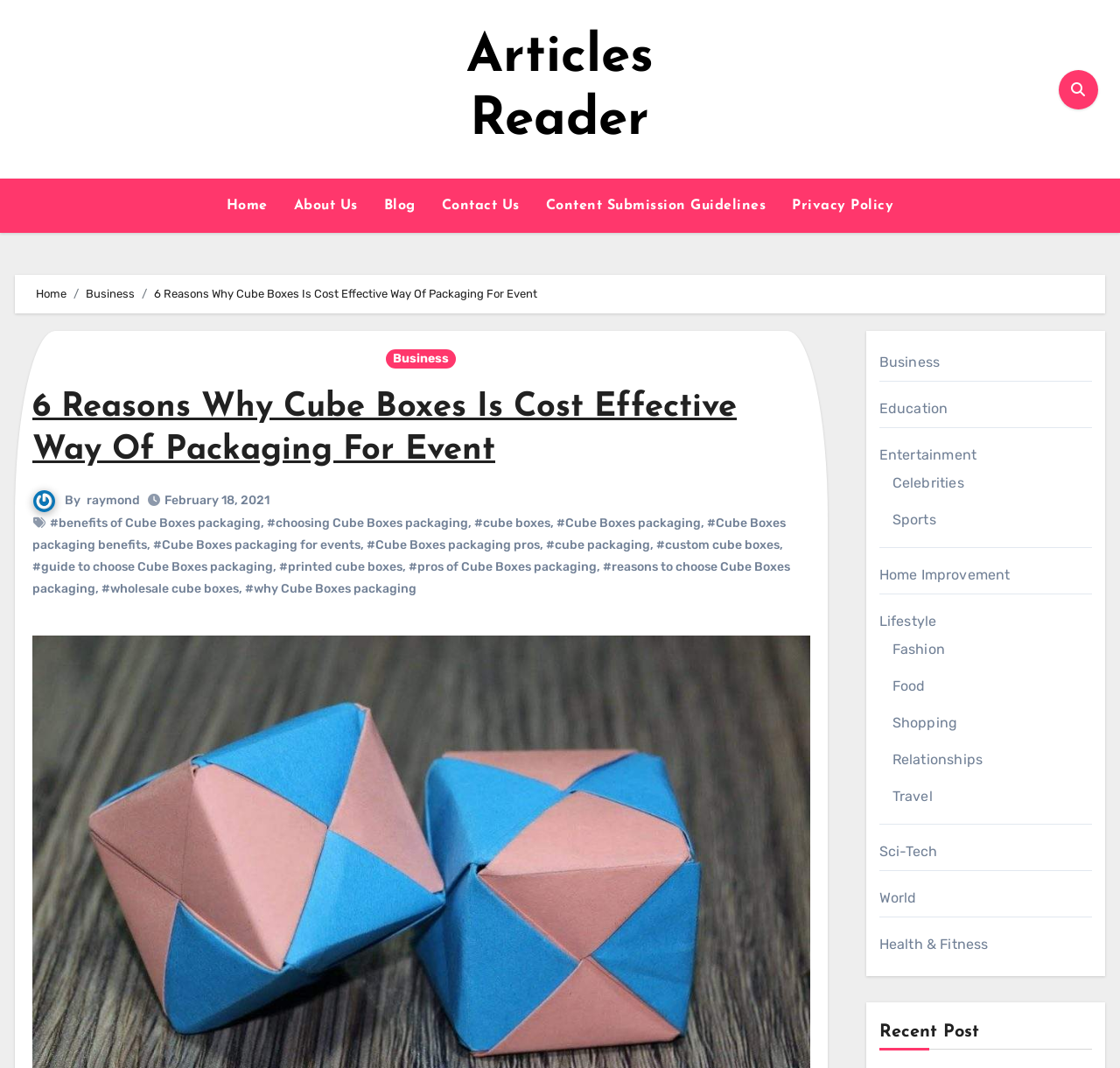Create a full and detailed caption for the entire webpage.

This webpage is about the benefits of using cube boxes for packaging, specifically for events. The title of the article is "6 Reasons Why Cube Boxes Is Cost Effective Way Of Packaging For Event". 

At the top of the page, there are several links to other sections of the website, including "Home", "About Us", "Blog", "Contact Us", and "Content Submission Guidelines". There is also a breadcrumb navigation menu that shows the current page's location within the website's hierarchy.

Below the title, there is a link to the author's name, "raymond", and the date the article was published, "February 18, 2021". 

The main content of the page is divided into sections, each with a link to a specific topic related to cube boxes packaging, such as "benefits of Cube Boxes packaging", "choosing Cube Boxes packaging", and "Cube Boxes packaging for events". 

On the right side of the page, there are links to various categories, including "Business", "Education", "Entertainment", and others. There is also a section titled "Recent Post" at the bottom of the page.